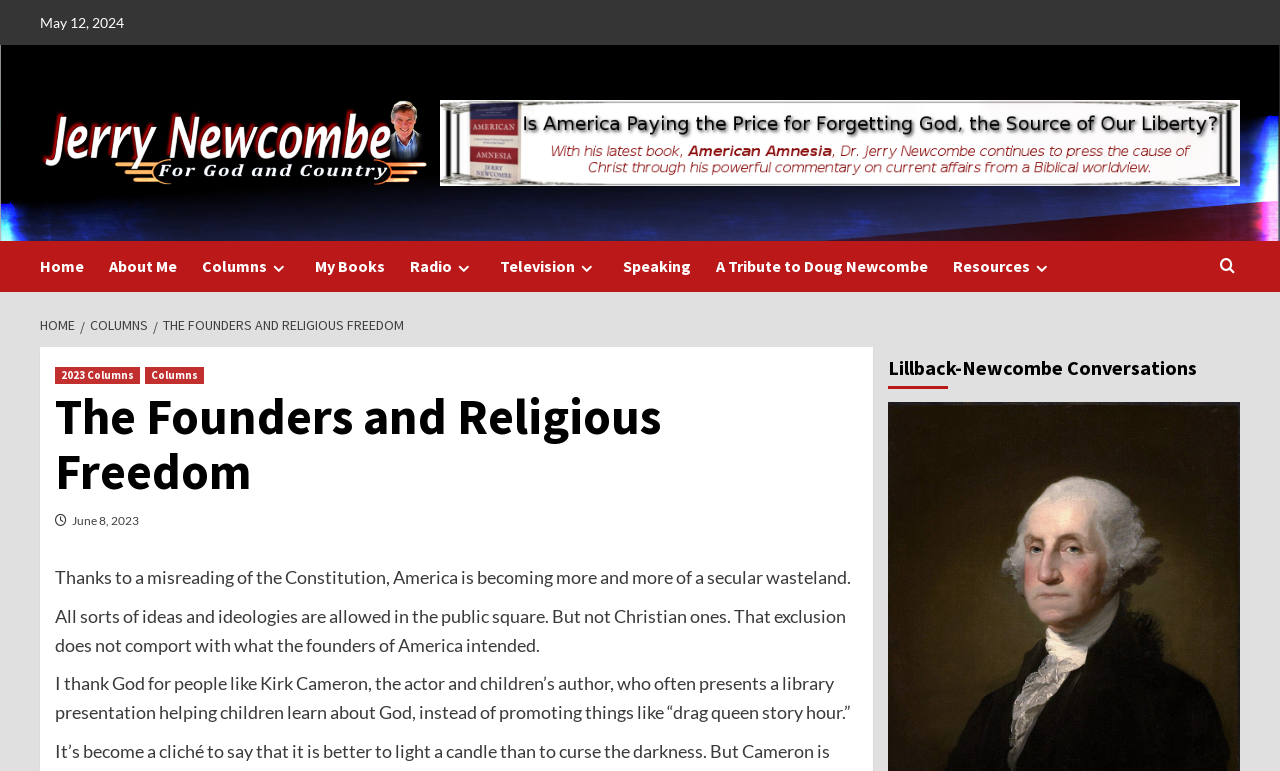Please identify the bounding box coordinates of the area that needs to be clicked to fulfill the following instruction: "Click on the 'Back to Top' link."

None